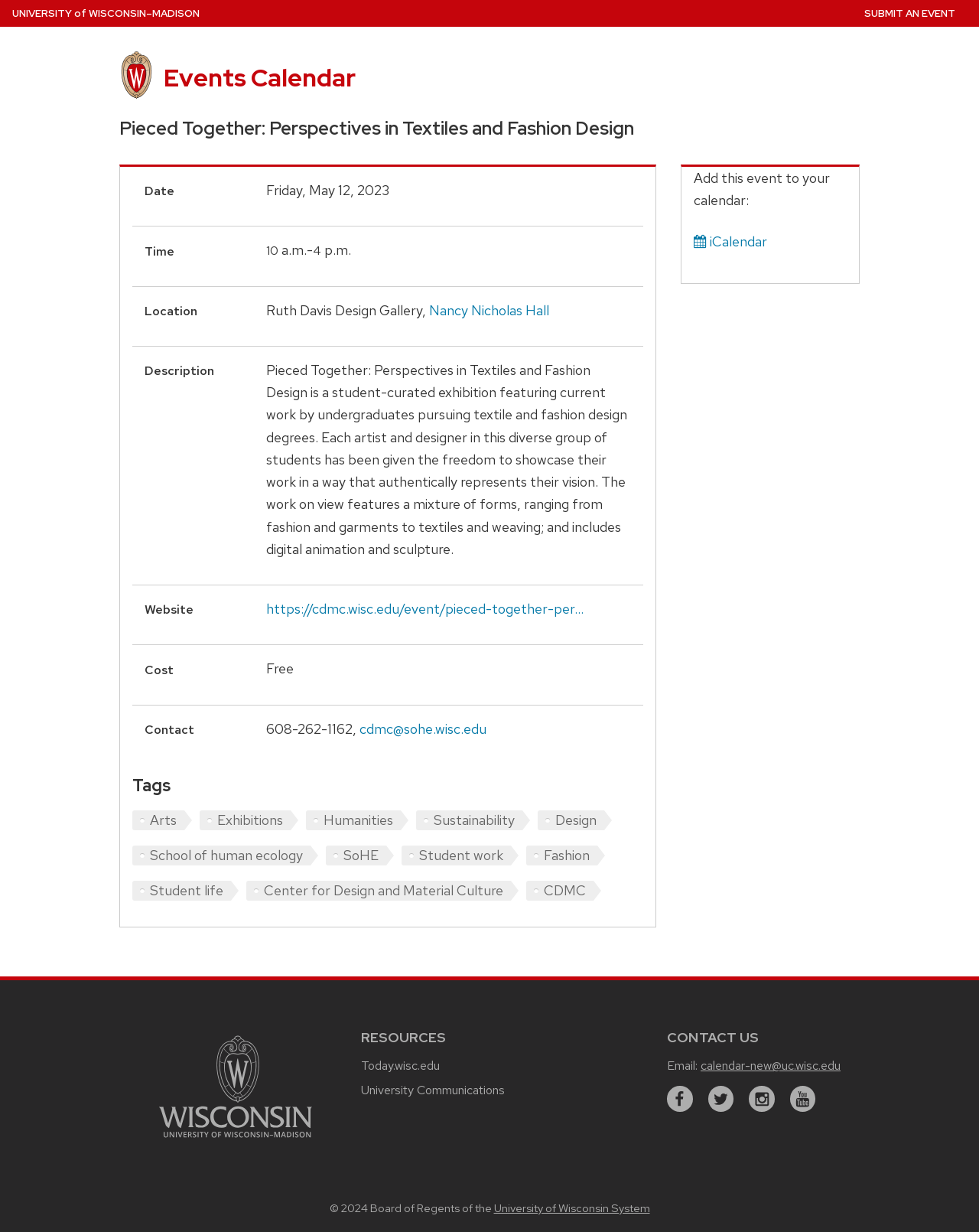Identify the bounding box coordinates for the UI element described by the following text: "aria-label="Link to main university website"". Provide the coordinates as four float numbers between 0 and 1, in the format [left, top, right, bottom].

[0.162, 0.919, 0.319, 0.932]